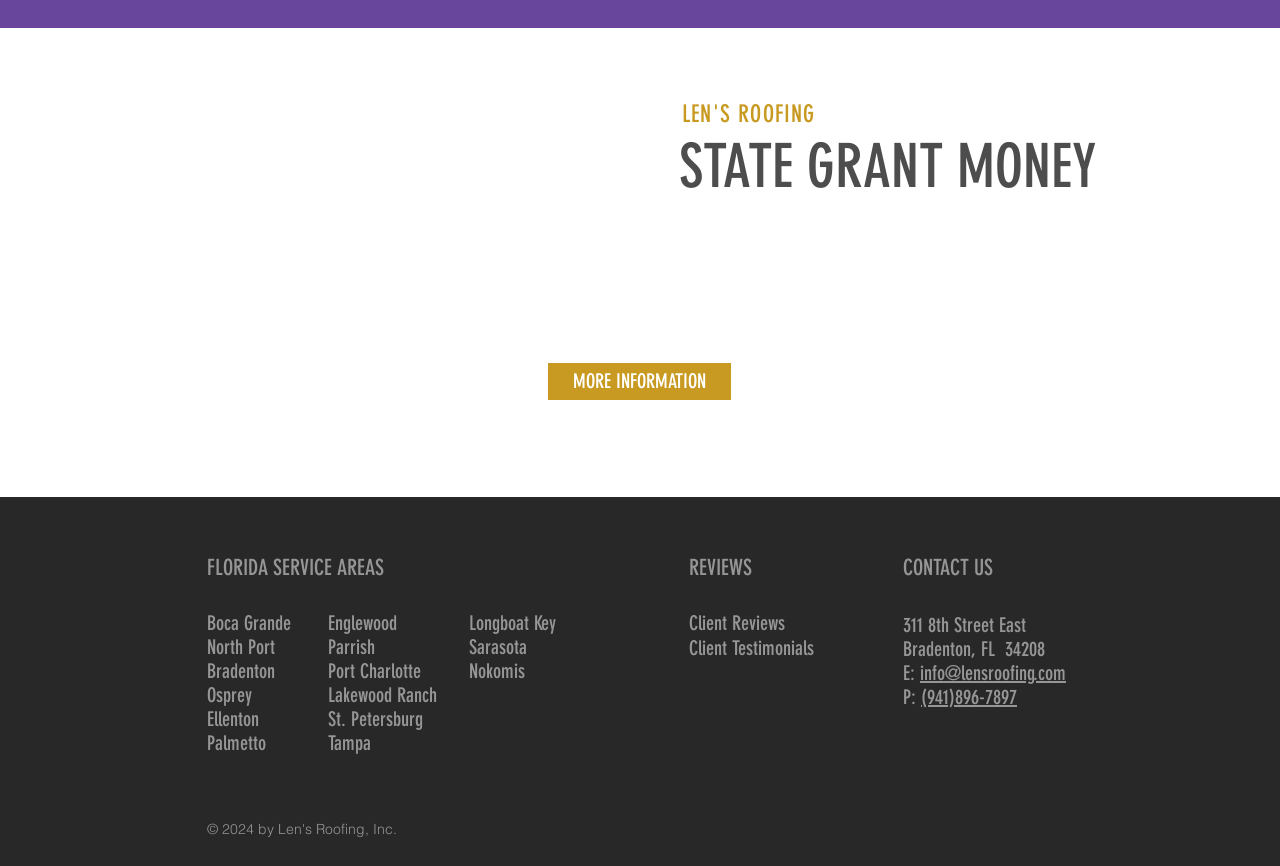What social media platforms are linked on the webpage?
Please respond to the question with as much detail as possible.

The social media platforms linked on the webpage are Facebook, Yelp, and Google+, as indicated by the icons in the social bar at the bottom of the page.